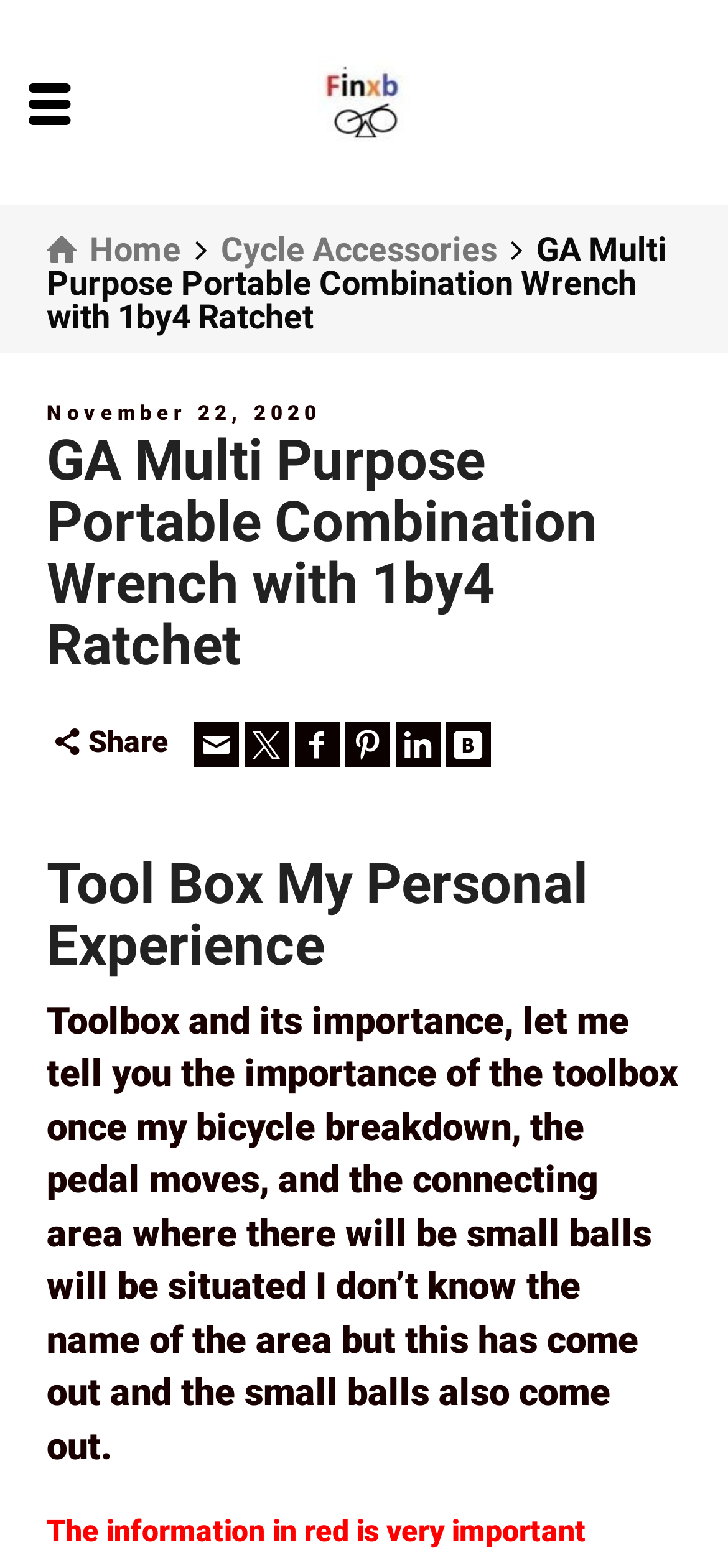Determine the bounding box coordinates of the region that needs to be clicked to achieve the task: "Share via Email".

[0.268, 0.46, 0.329, 0.489]